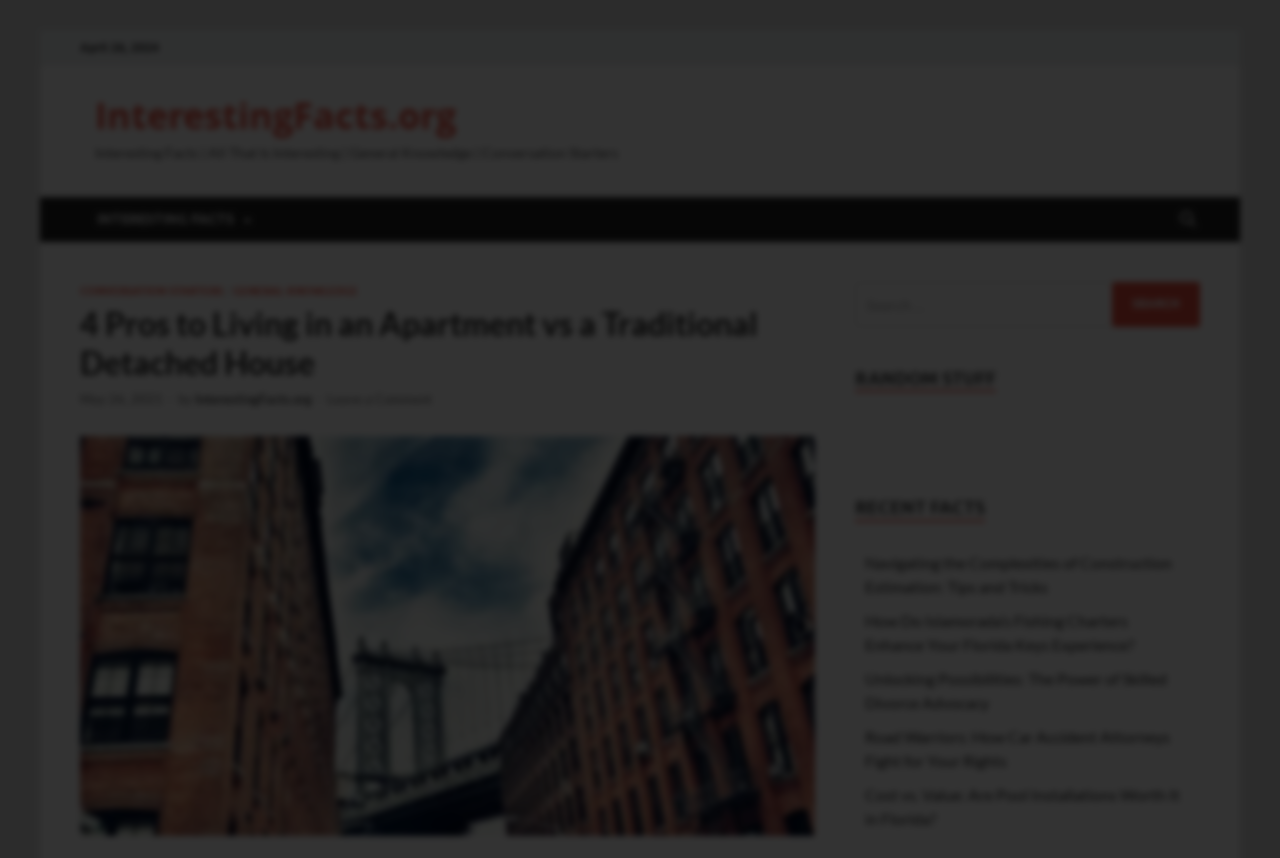Please identify the bounding box coordinates of the clickable region that I should interact with to perform the following instruction: "Explore conversation starters". The coordinates should be expressed as four float numbers between 0 and 1, i.e., [left, top, right, bottom].

[0.062, 0.331, 0.174, 0.347]